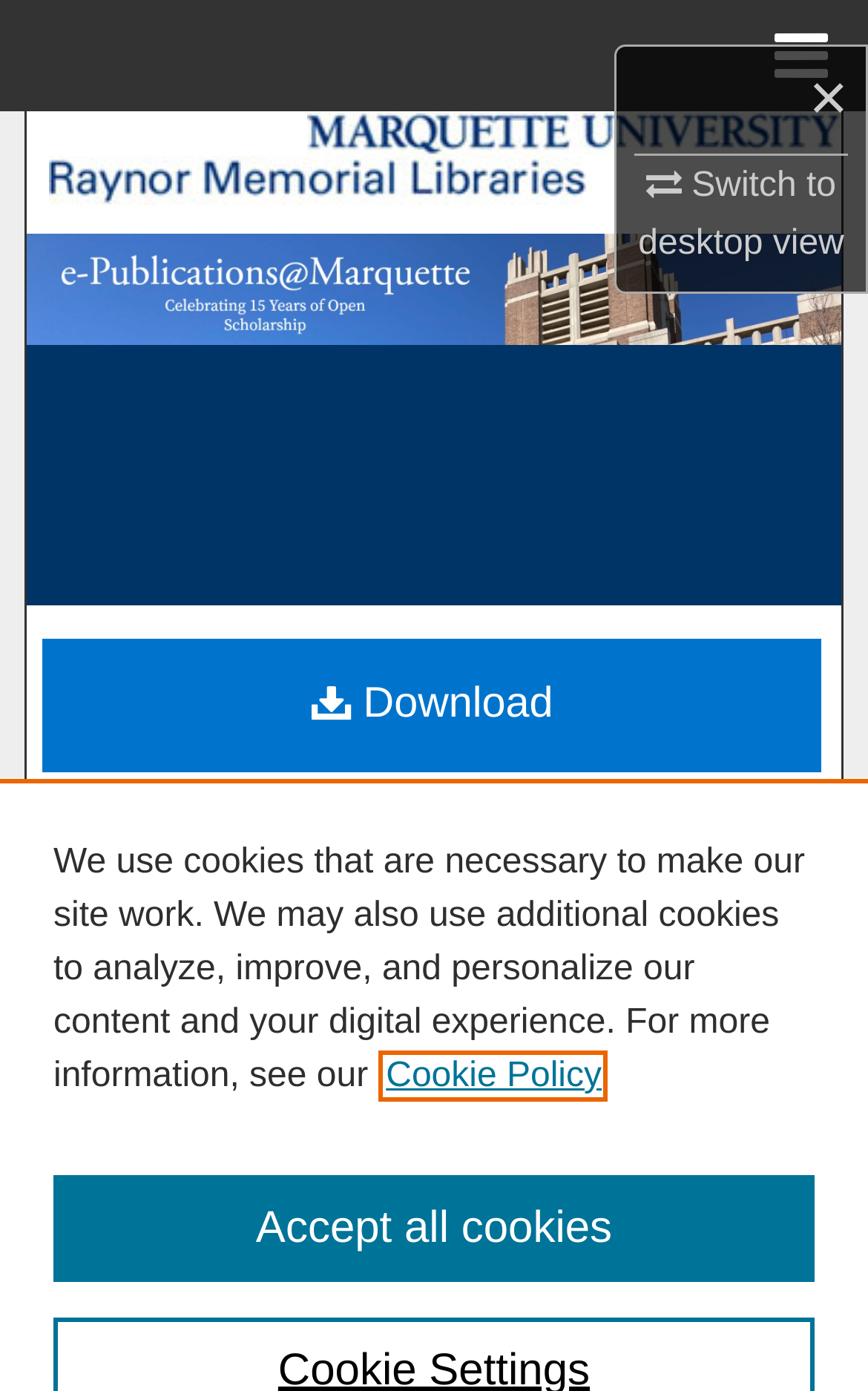Please specify the bounding box coordinates of the area that should be clicked to accomplish the following instruction: "Go to e-Publications@Marquette". The coordinates should consist of four float numbers between 0 and 1, i.e., [left, top, right, bottom].

[0.725, 0.082, 0.97, 0.09]